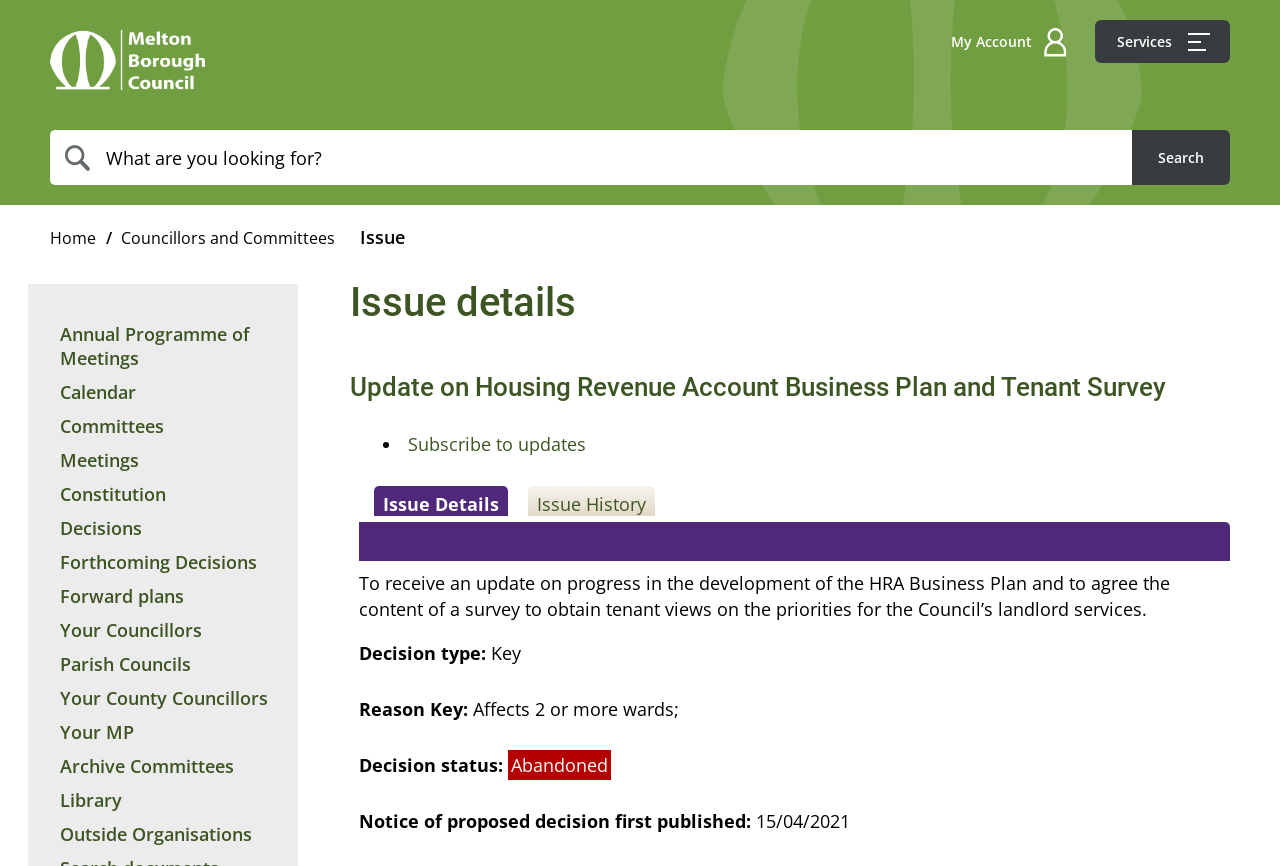Locate the bounding box coordinates of the item that should be clicked to fulfill the instruction: "Subscribe to updates".

[0.319, 0.499, 0.458, 0.528]